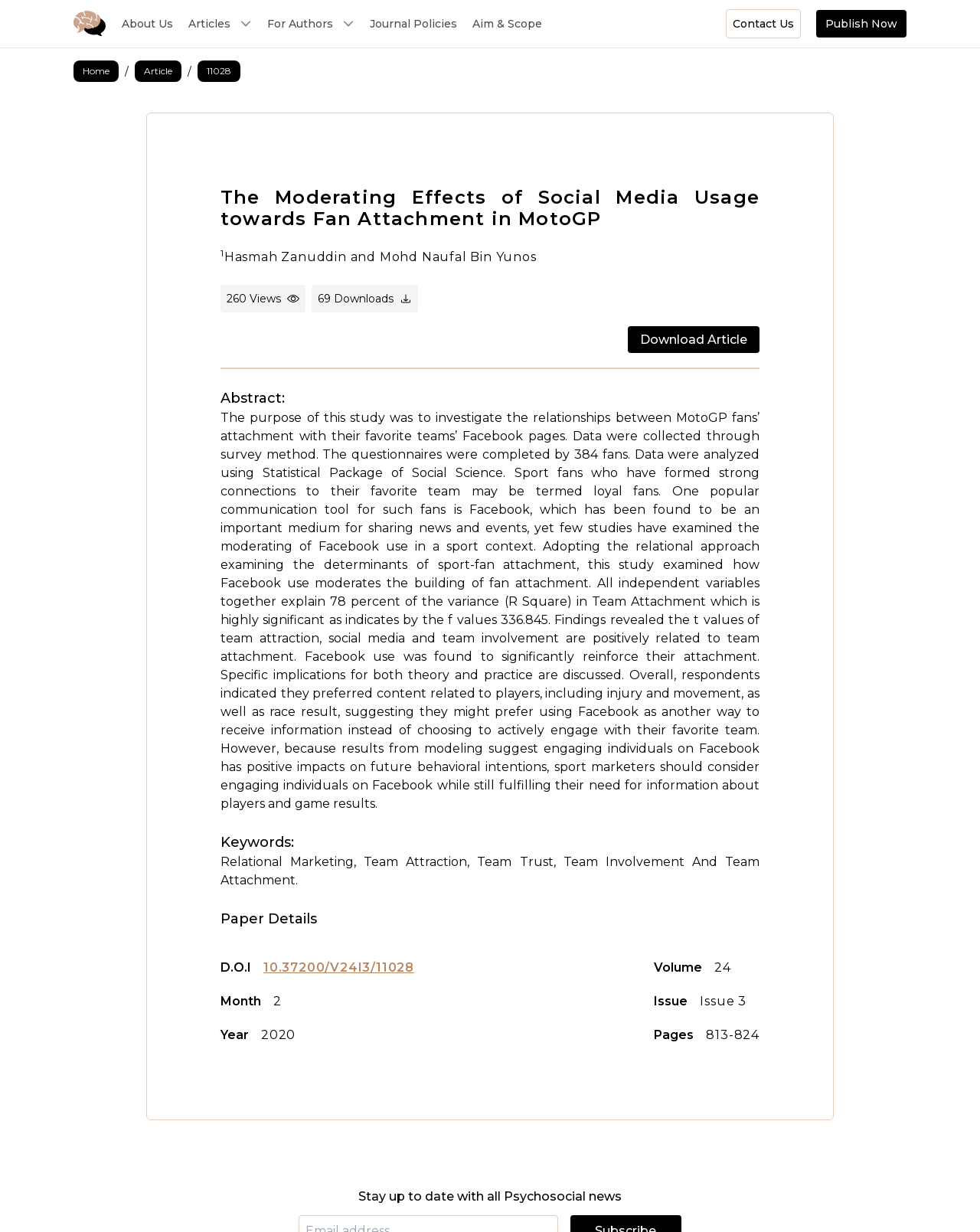Reply to the question with a brief word or phrase: Who are the authors of the article?

Hasmah Zanuddin and Mohd Naufal Bin Yunos